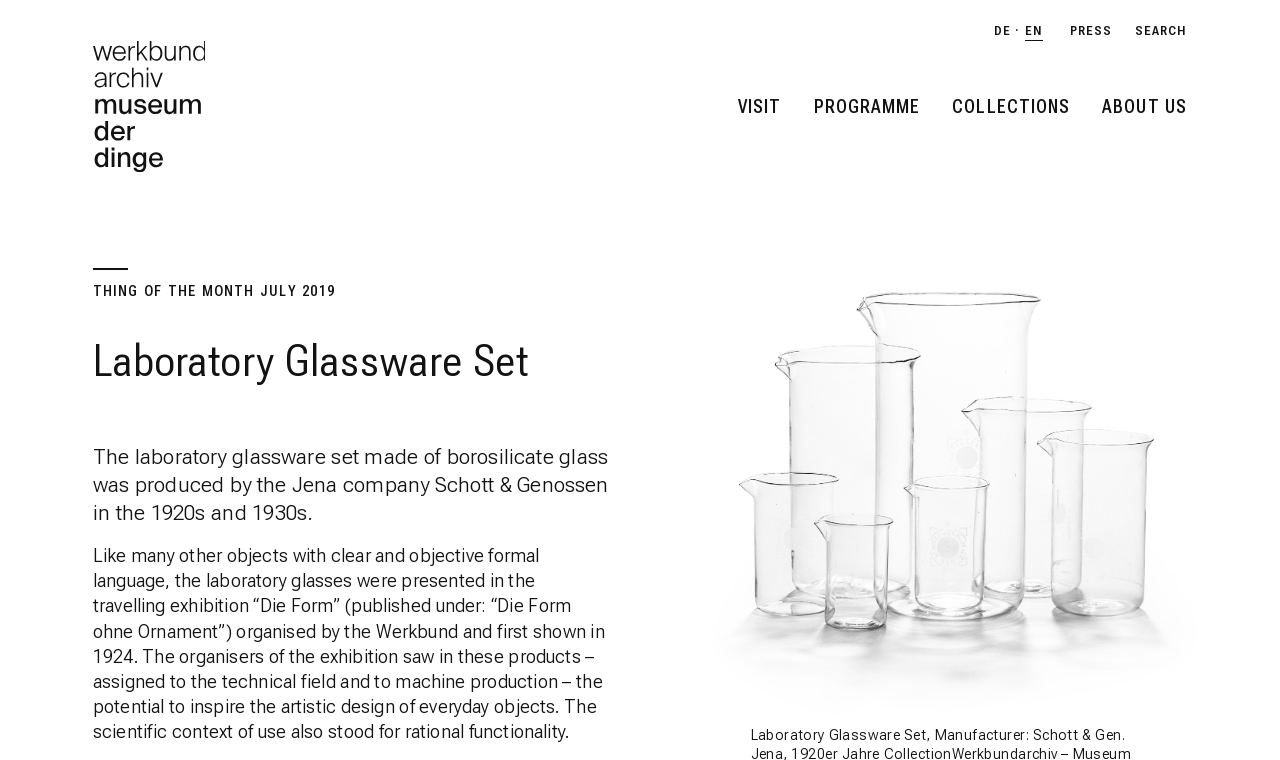Can you pinpoint the bounding box coordinates for the clickable element required for this instruction: "read about the laboratory glassware set"? The coordinates should be four float numbers between 0 and 1, i.e., [left, top, right, bottom].

[0.072, 0.44, 0.478, 0.507]